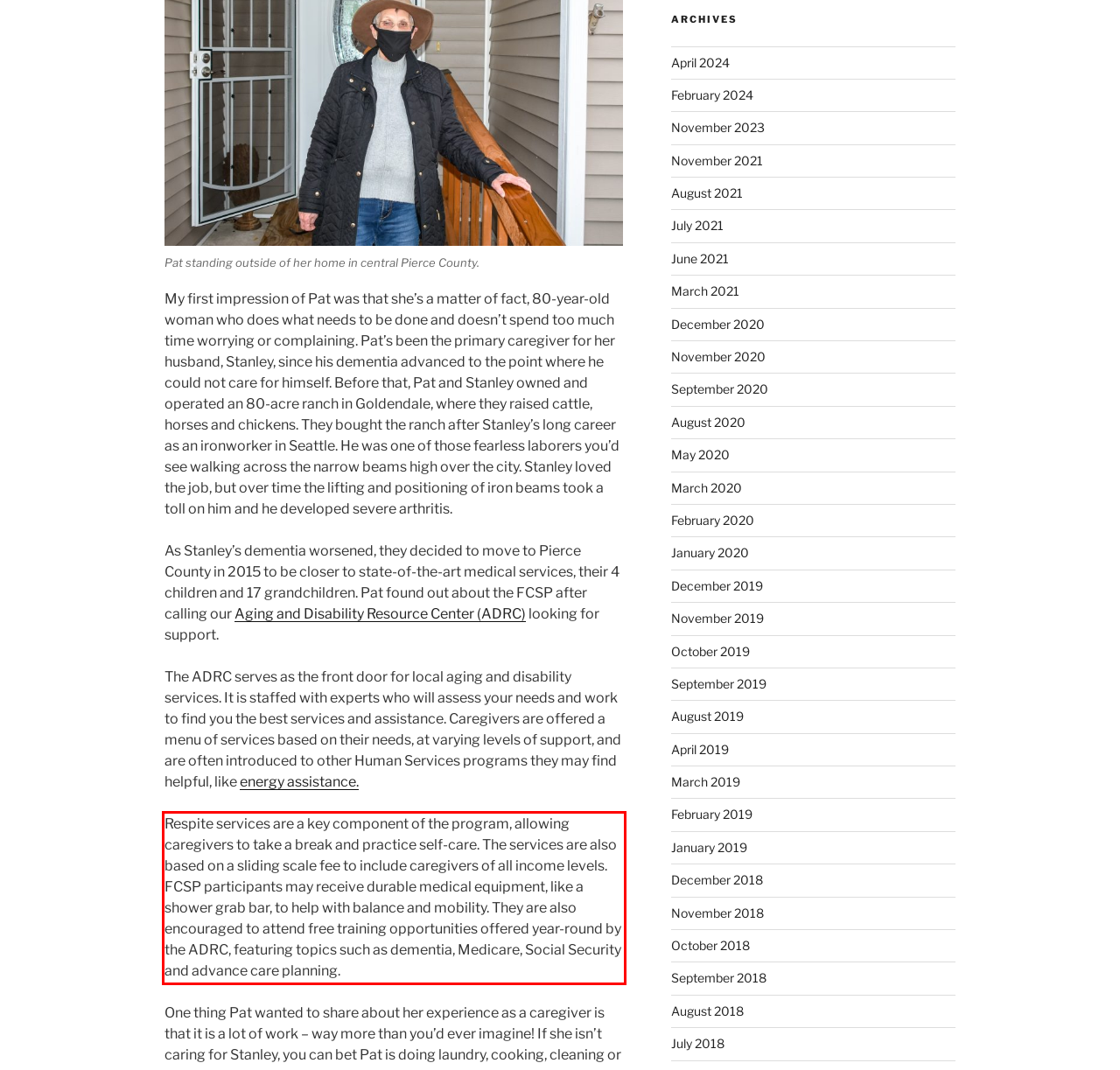Please use OCR to extract the text content from the red bounding box in the provided webpage screenshot.

Respite services are a key component of the program, allowing caregivers to take a break and practice self-care. The services are also based on a sliding scale fee to include caregivers of all income levels. FCSP participants may receive durable medical equipment, like a shower grab bar, to help with balance and mobility. They are also encouraged to attend free training opportunities offered year-round by the ADRC, featuring topics such as dementia, Medicare, Social Security and advance care planning.